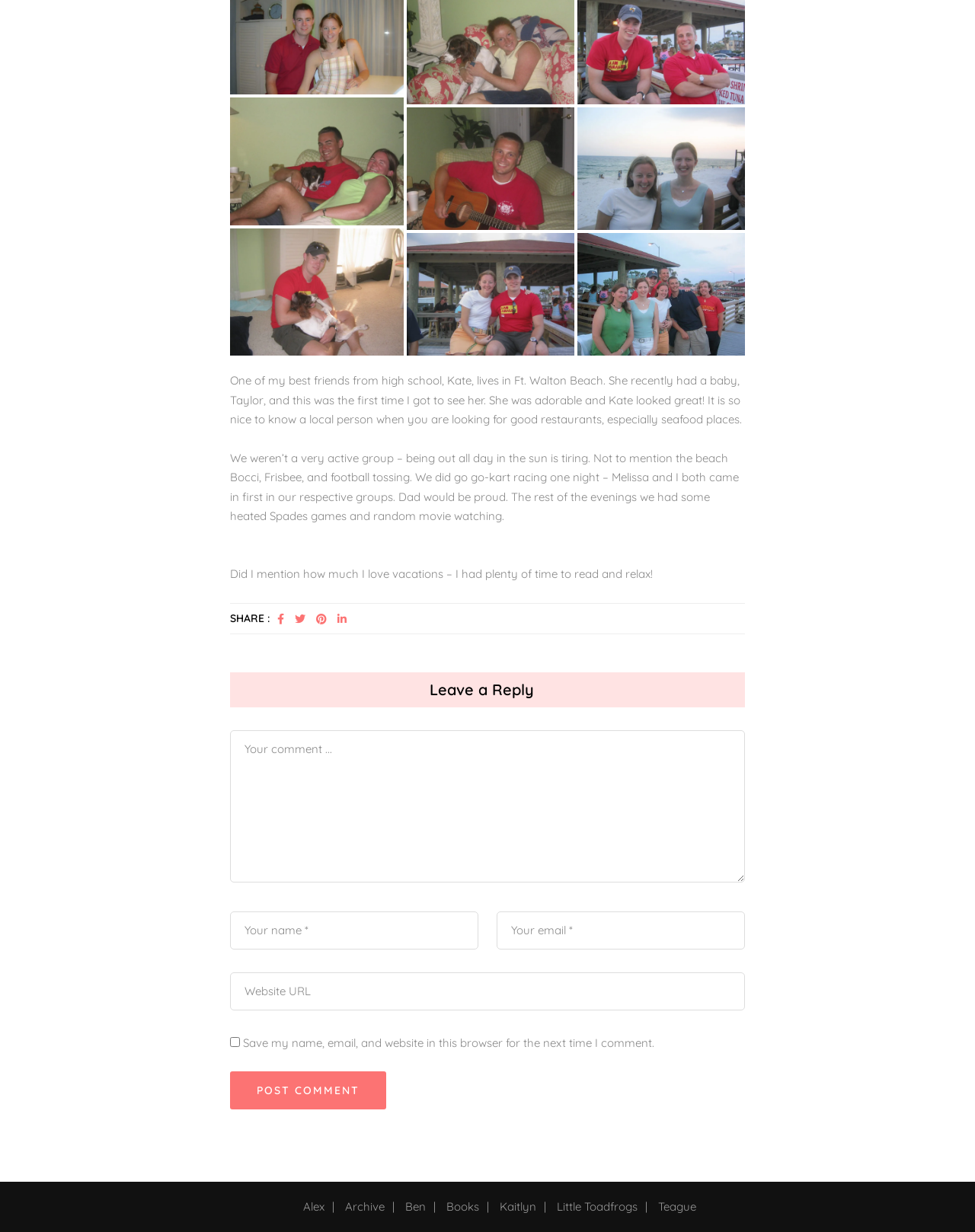Given the element description "Books", identify the bounding box of the corresponding UI element.

[0.458, 0.974, 0.491, 0.985]